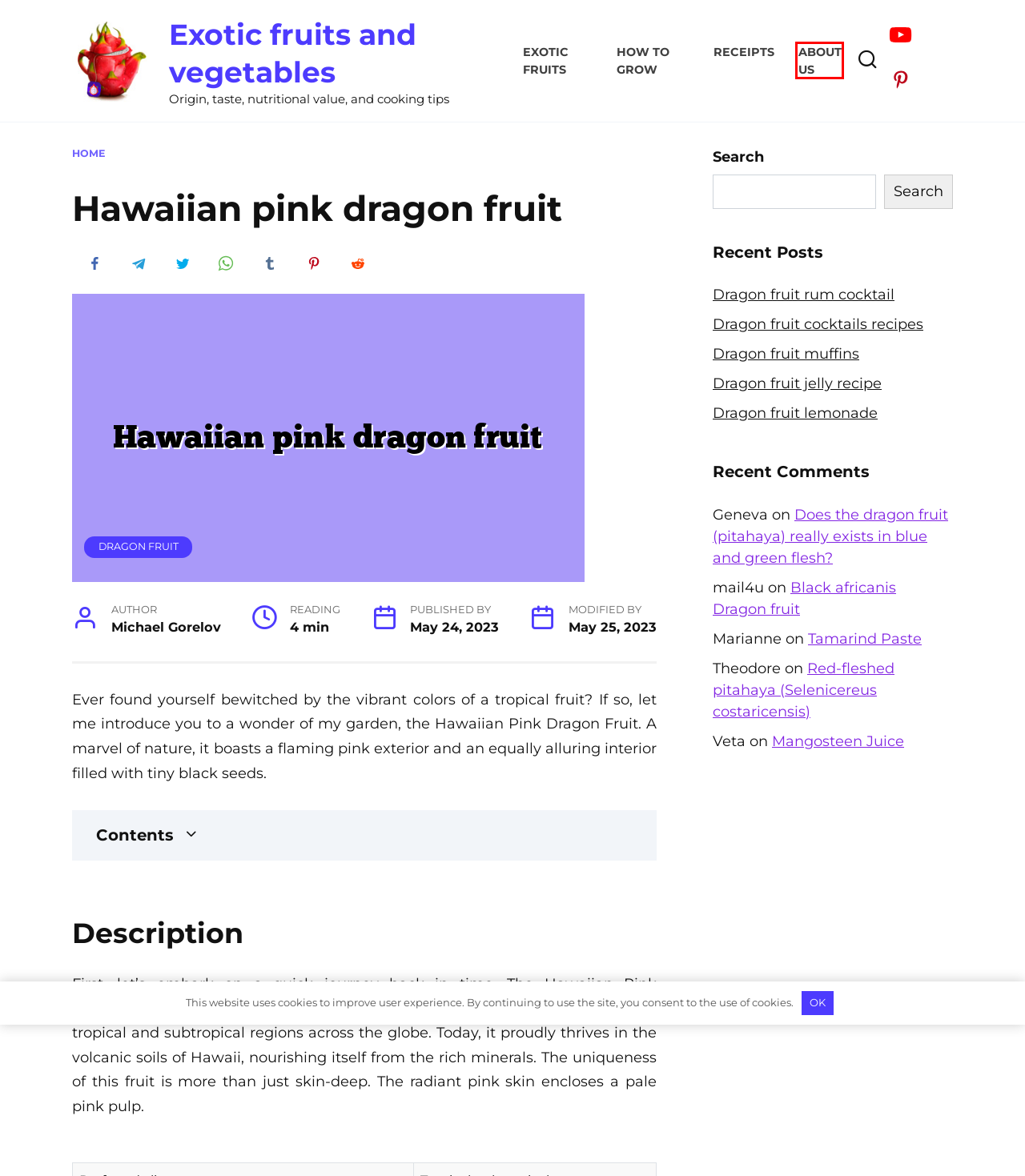Given a webpage screenshot with a UI element marked by a red bounding box, choose the description that best corresponds to the new webpage that will appear after clicking the element. The candidates are:
A. The Selenicereus costaricensis: What Makes This Cactus So Unique?
B. receipts Archives - Exotic fruits and vegetables
C. ᐉ Mangosteen Juice - A Complete Beginner's Guide
D. ᐉ About us - Exotic fruits and vegetables
E. ᐉ Tamarind Paste - A Complete Beginner's Guide
F. Exotic fruits and vegetables - Origin, taste, nutritional value, and cooking tips
G. ᐉ Exotic fruits - Exotic fruits and vegetables
H. Does the dragon fruit (pitahaya) really exists in blue and green flesh?

D